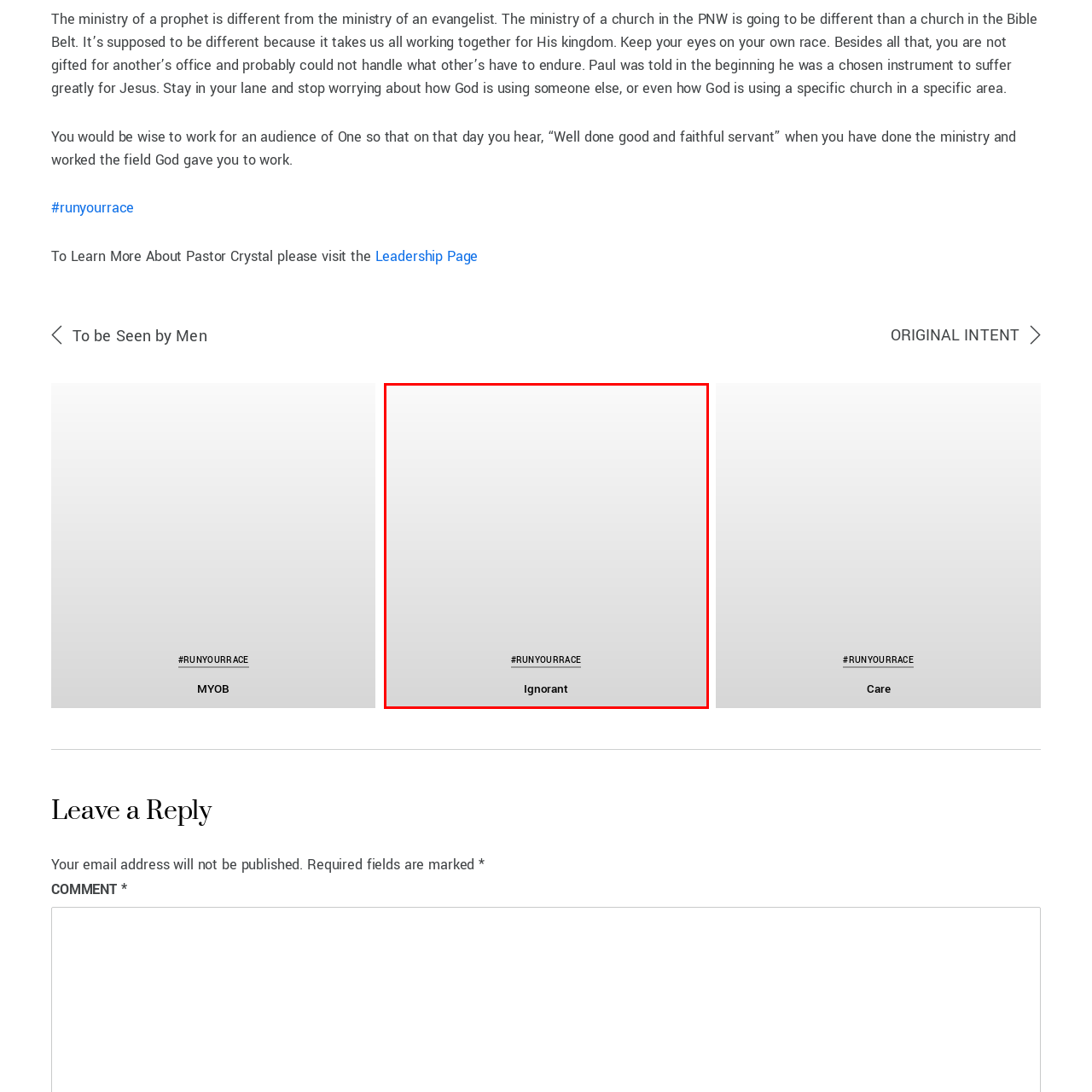What is the purpose of the word 'Ignorant'?
Study the image within the red bounding box and provide a detailed response to the question.

The bold, dark text of the word 'Ignorant' is likely intended to provoke thought or reflection on the concept of ignorance in one's personal or spiritual journey, creating a striking visual that invites viewers to consider the implications of the message.